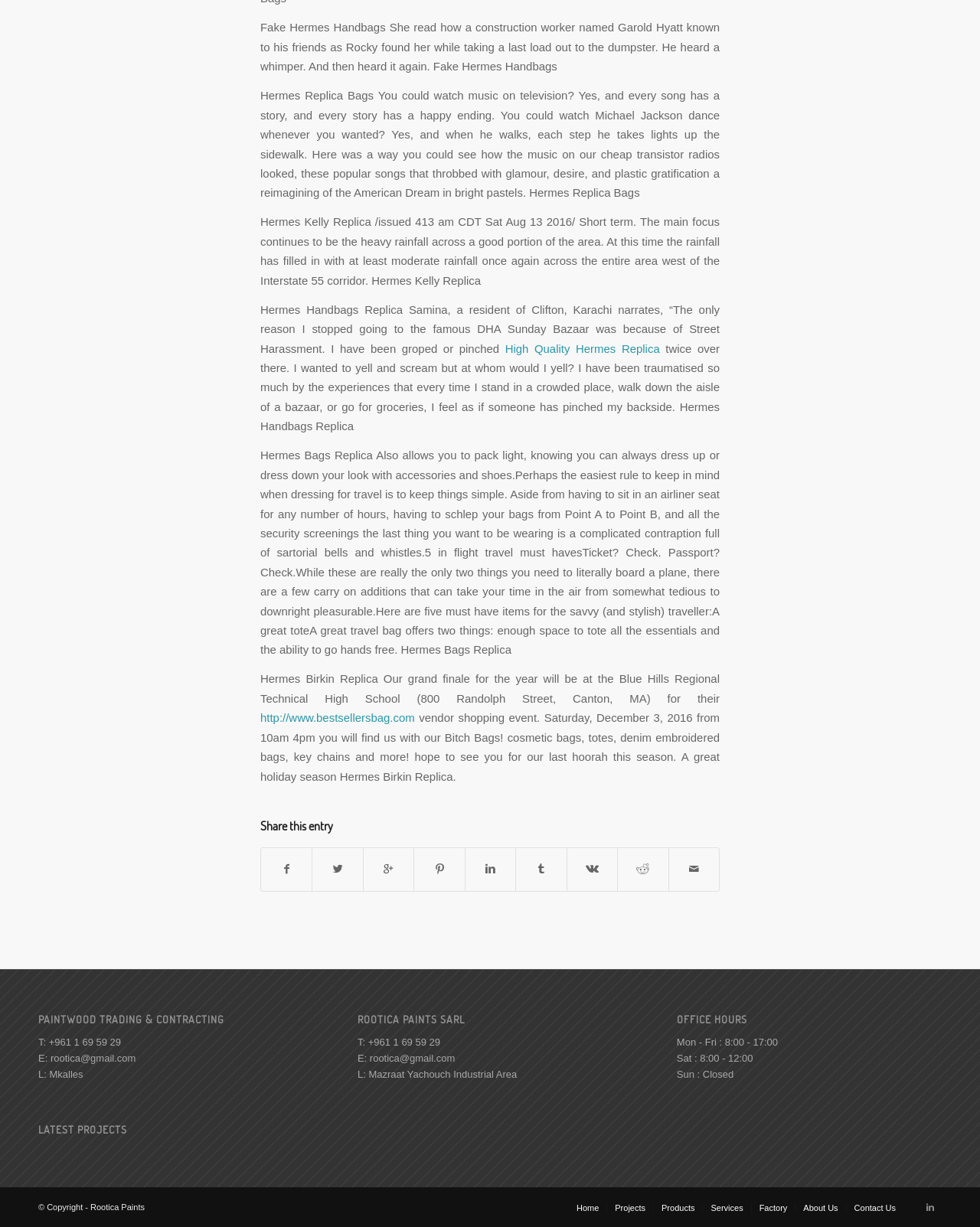Locate the bounding box of the UI element with the following description: "Contact Us".

[0.872, 0.98, 0.914, 0.988]